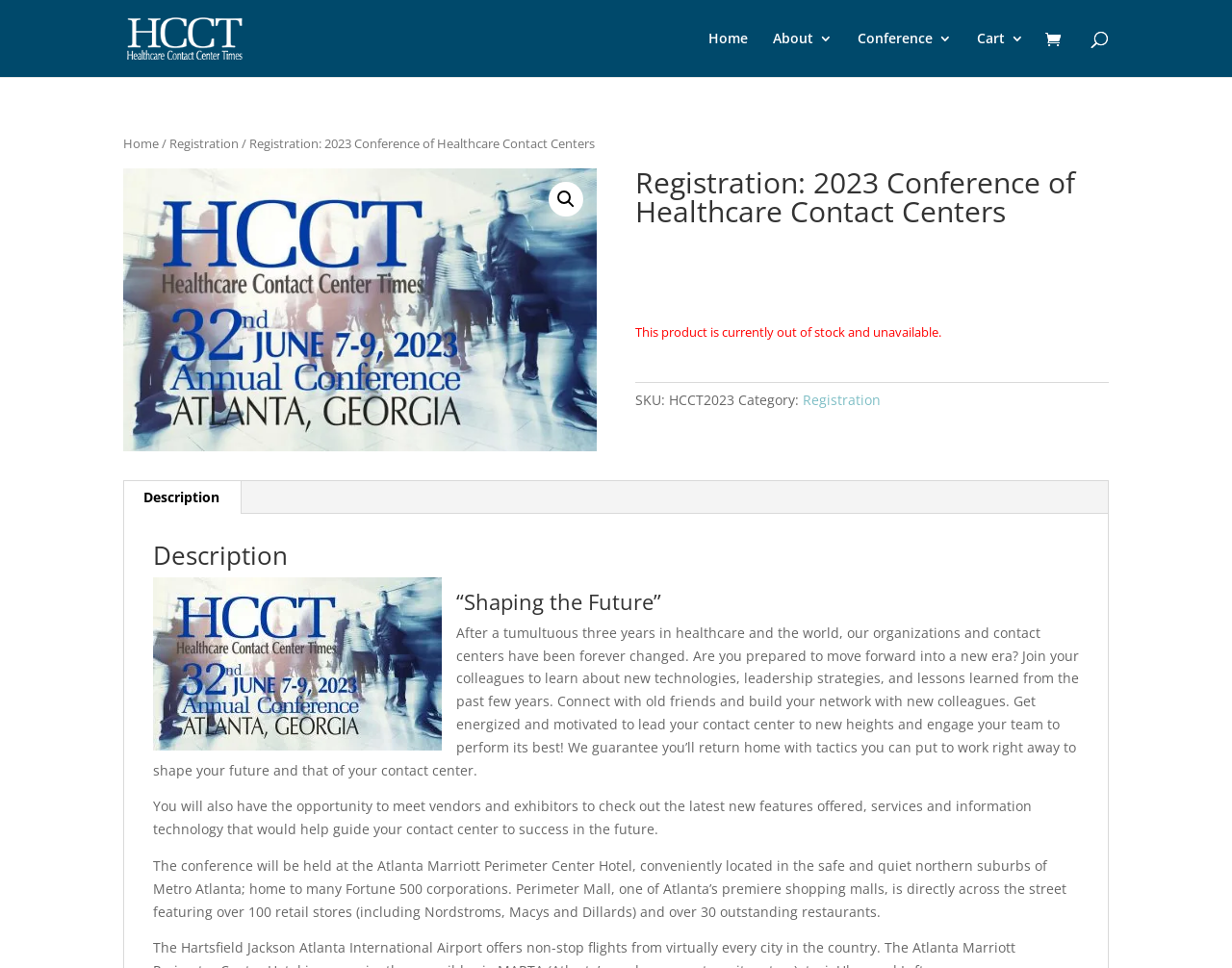What is the category of the product?
Based on the image, answer the question with as much detail as possible.

I found the 'Category:' label on the webpage and its corresponding value is 'Registration', which is a link.